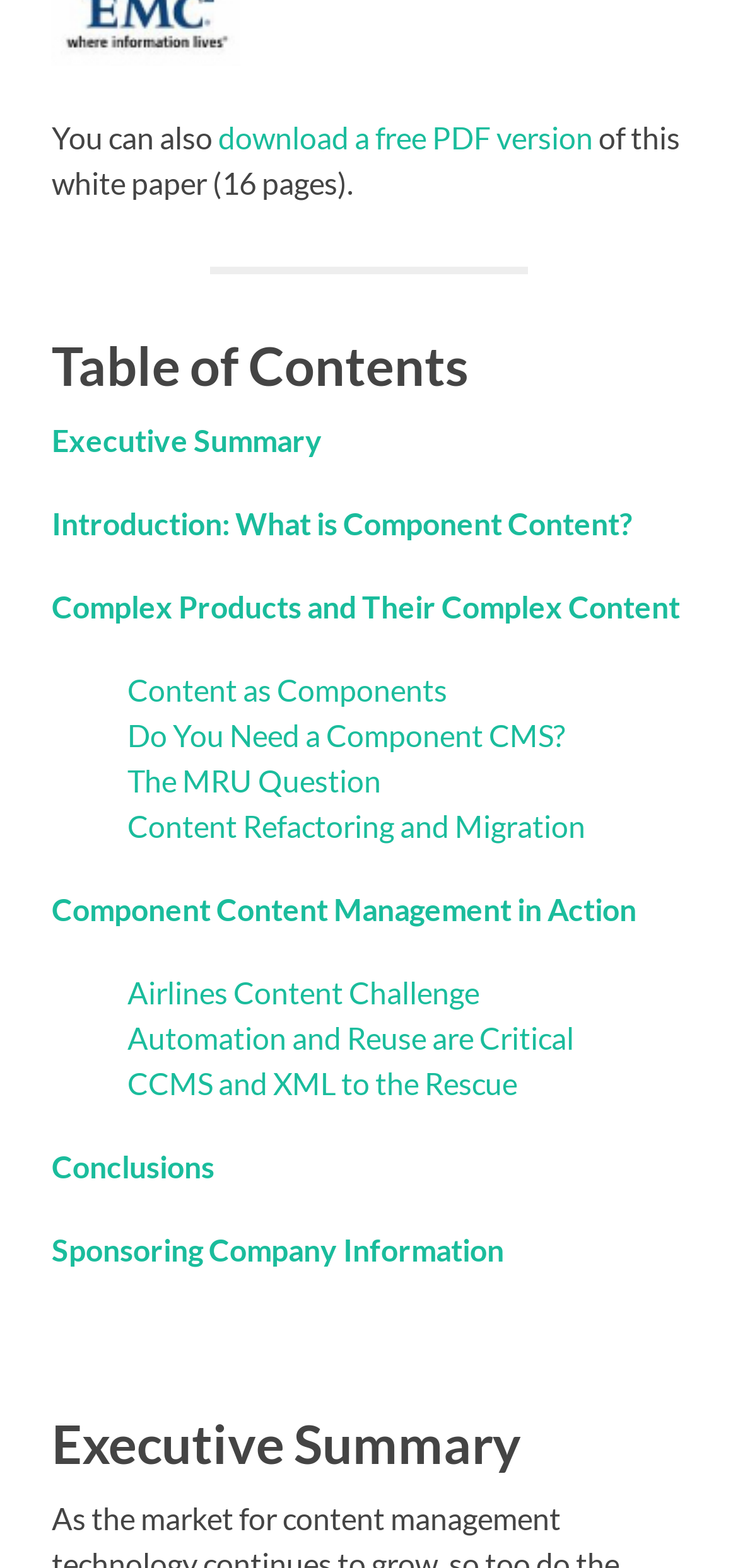Pinpoint the bounding box coordinates of the clickable area needed to execute the instruction: "read Content as Components". The coordinates should be specified as four float numbers between 0 and 1, i.e., [left, top, right, bottom].

[0.173, 0.428, 0.606, 0.451]